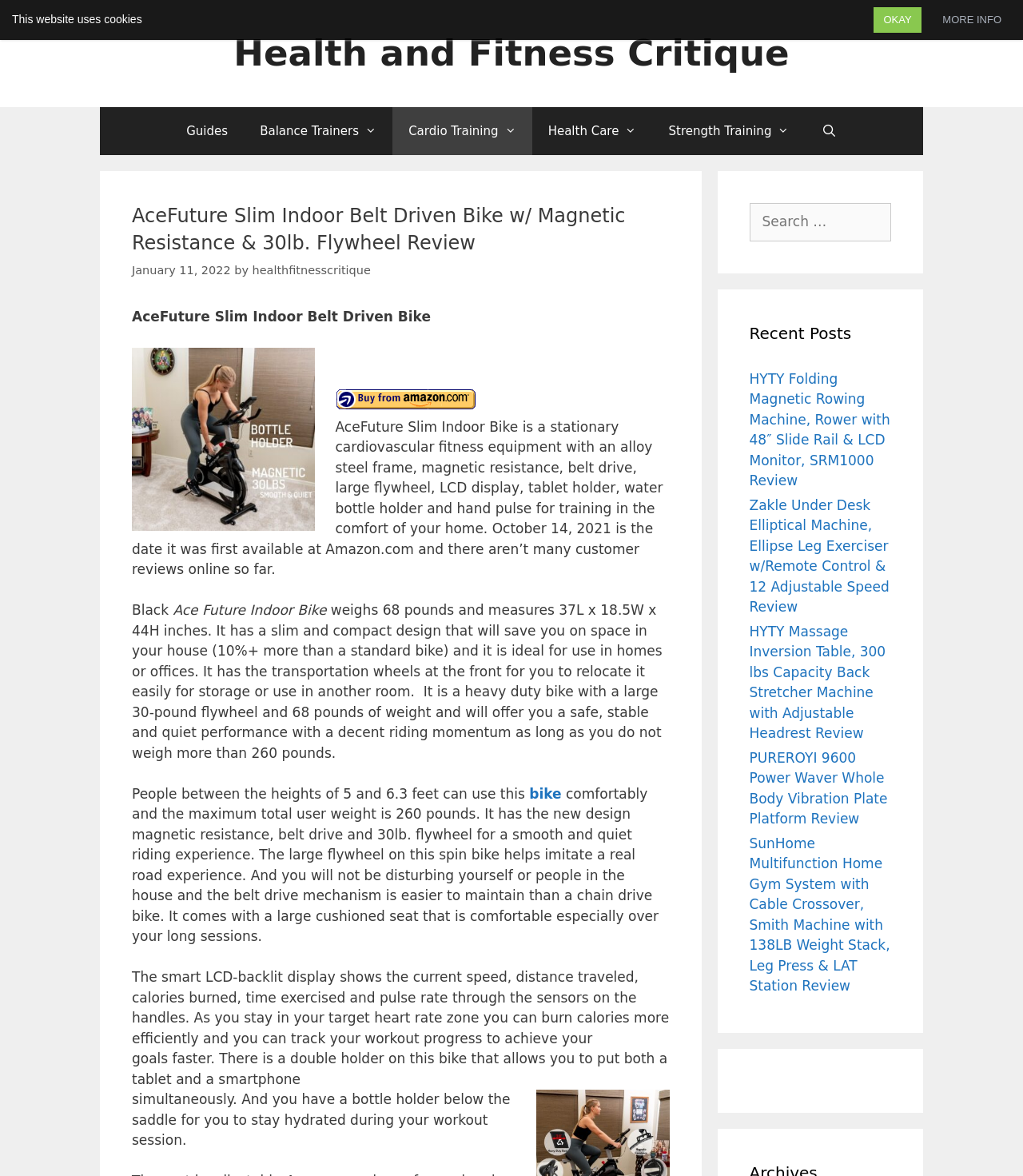What is displayed on the LCD display?
Using the information presented in the image, please offer a detailed response to the question.

I found the answer by reading the static text 'The smart LCD-backlit display shows the current speed, distance traveled, calories burned, time exercised and pulse rate through the sensors on the handles...' which lists the information displayed on the LCD display.